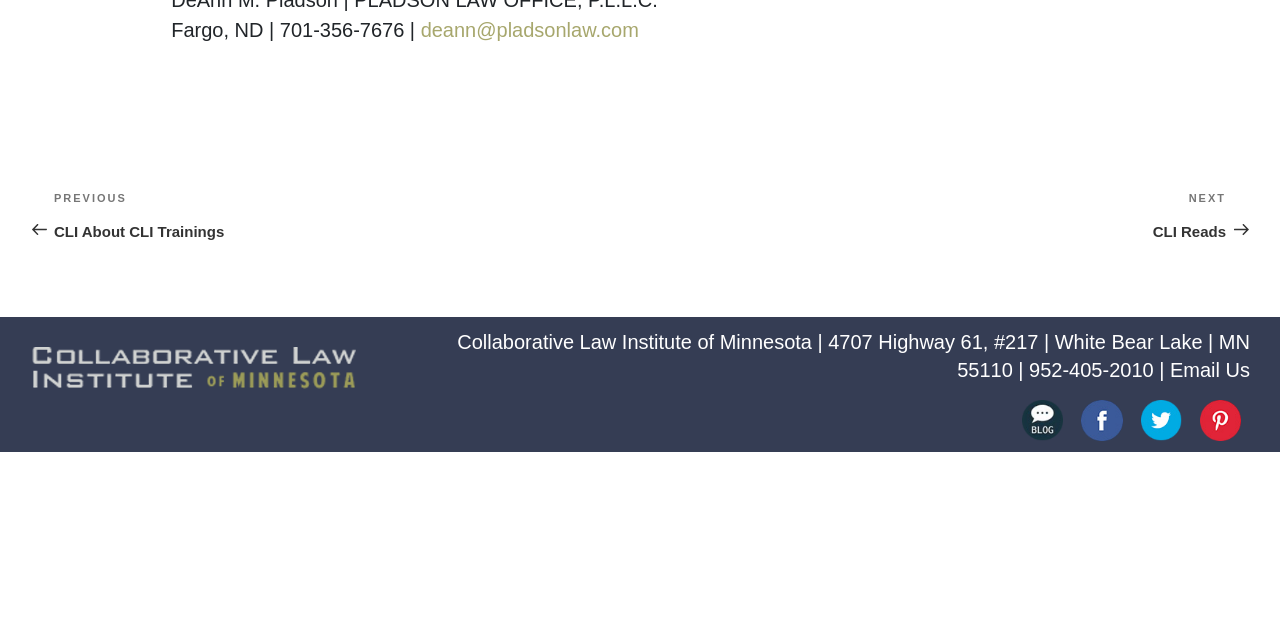Please determine the bounding box of the UI element that matches this description: Next PostNext CLI Reads. The coordinates should be given as (top-left x, top-left y, bottom-right x, bottom-right y), with all values between 0 and 1.

[0.5, 0.298, 0.958, 0.376]